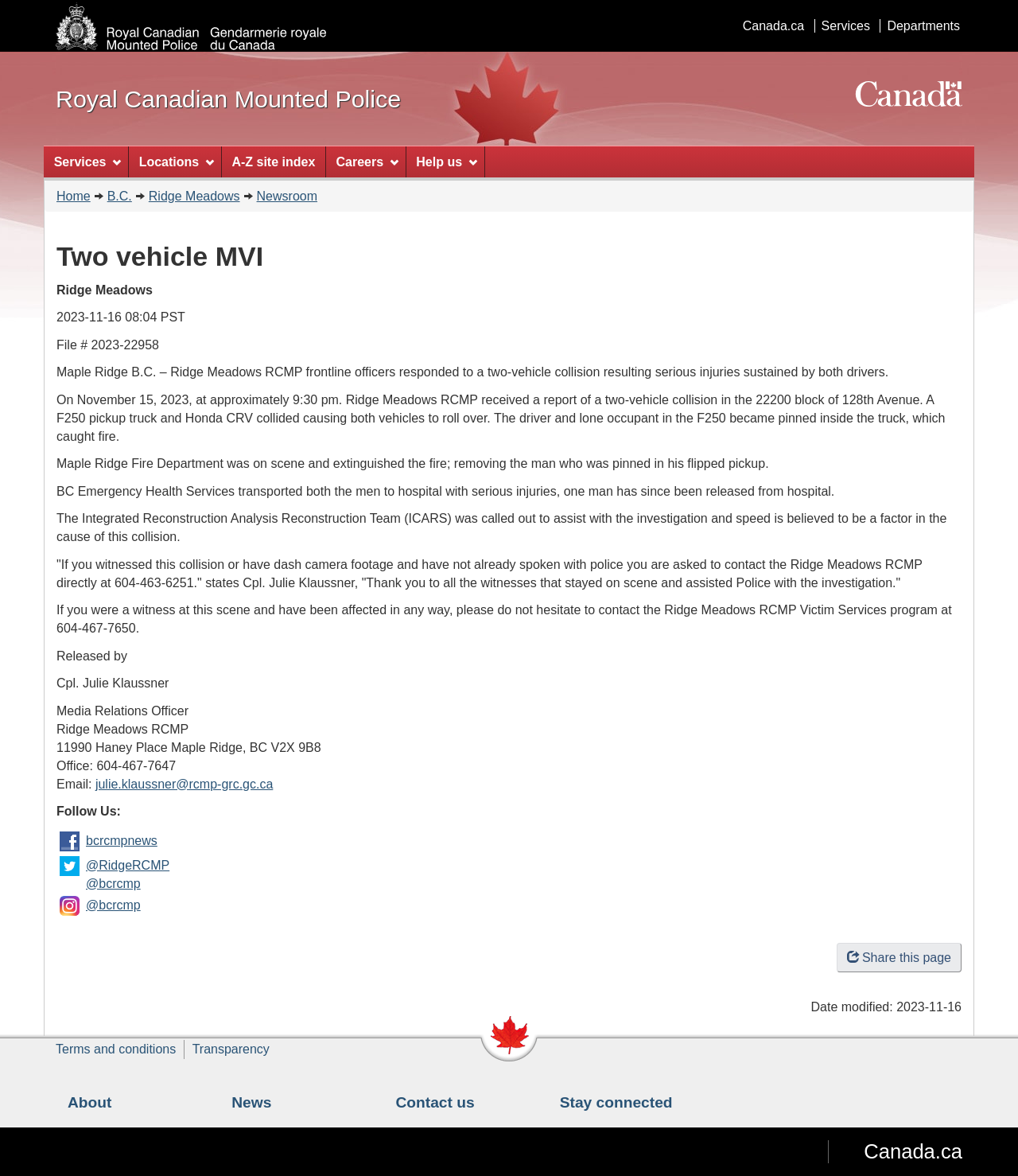Please predict the bounding box coordinates of the element's region where a click is necessary to complete the following instruction: "Contact us". The coordinates should be represented by four float numbers between 0 and 1, i.e., [left, top, right, bottom].

[0.389, 0.93, 0.466, 0.944]